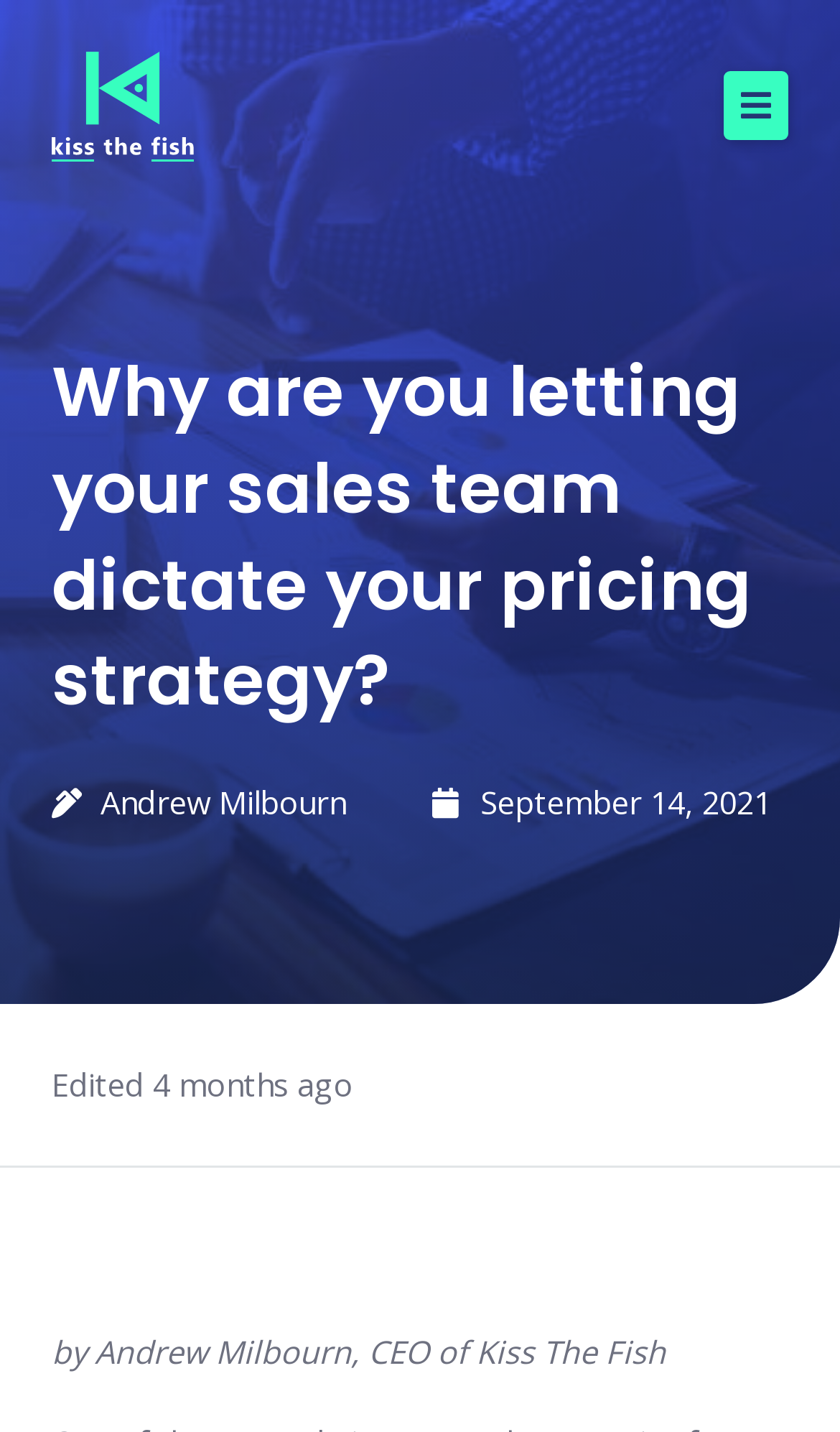Answer the question using only a single word or phrase: 
Who is the author of this article?

Andrew Milbourn